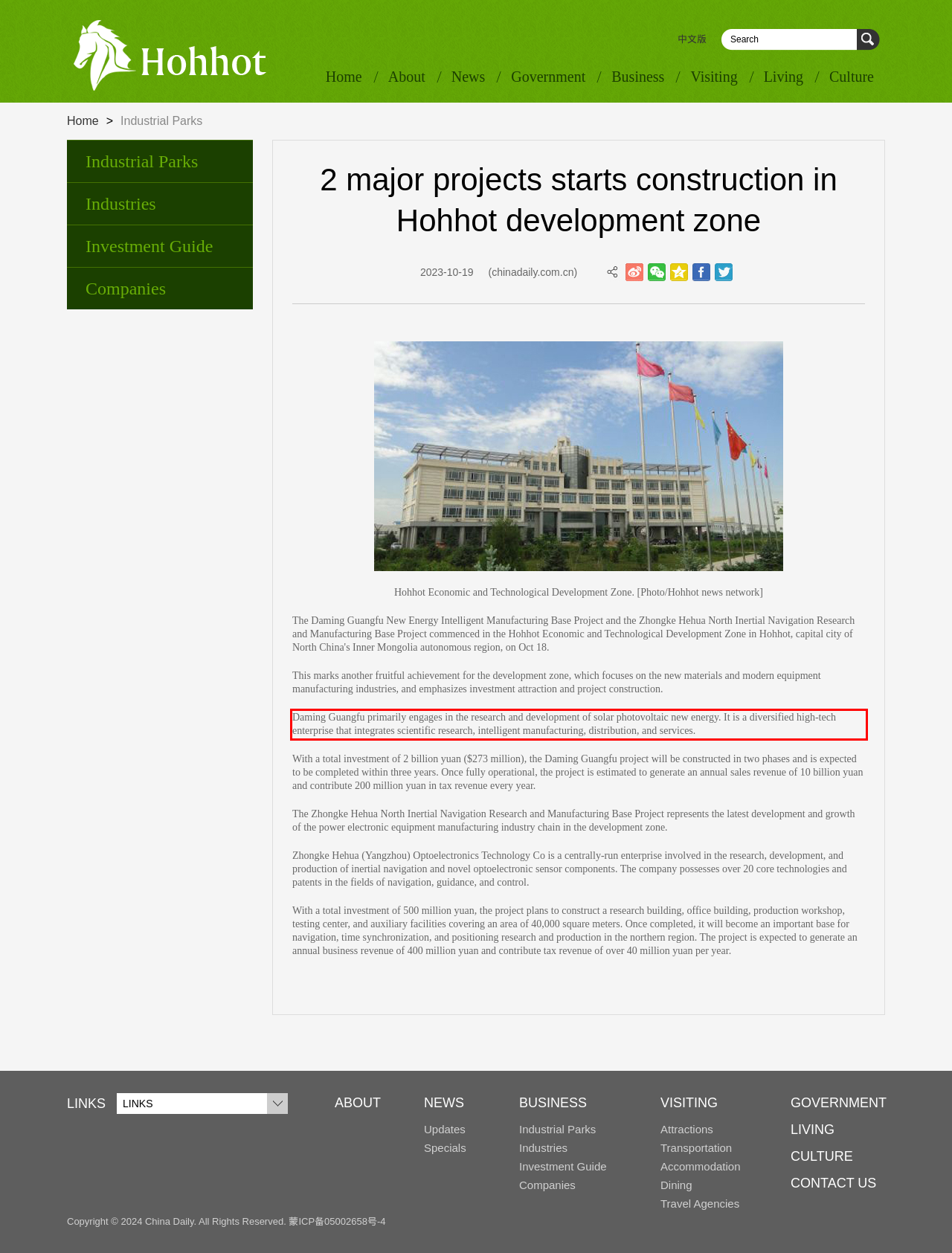Review the webpage screenshot provided, and perform OCR to extract the text from the red bounding box.

Daming Guangfu primarily engages in the research and development of solar photovoltaic new energy. It is a diversified high-tech enterprise that integrates scientific research, intelligent manufacturing, distribution, and services.